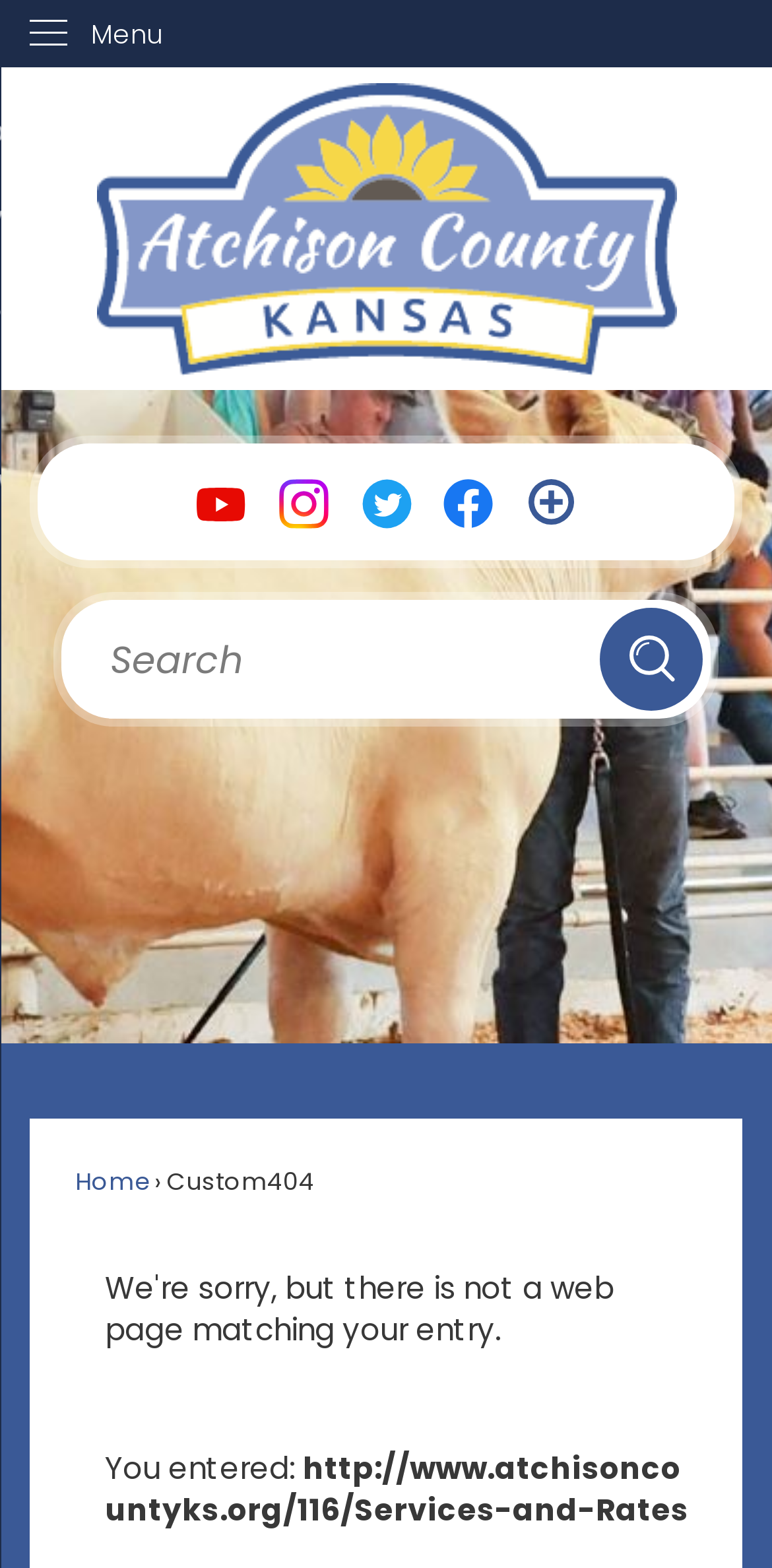Is the homepage link available?
Please respond to the question with a detailed and well-explained answer.

The webpage has a link to the homepage, which is located in the top left corner of the webpage. This link is represented by the text 'Home page' and an icon, and it suggests that users can click on it to navigate to the homepage of the website.